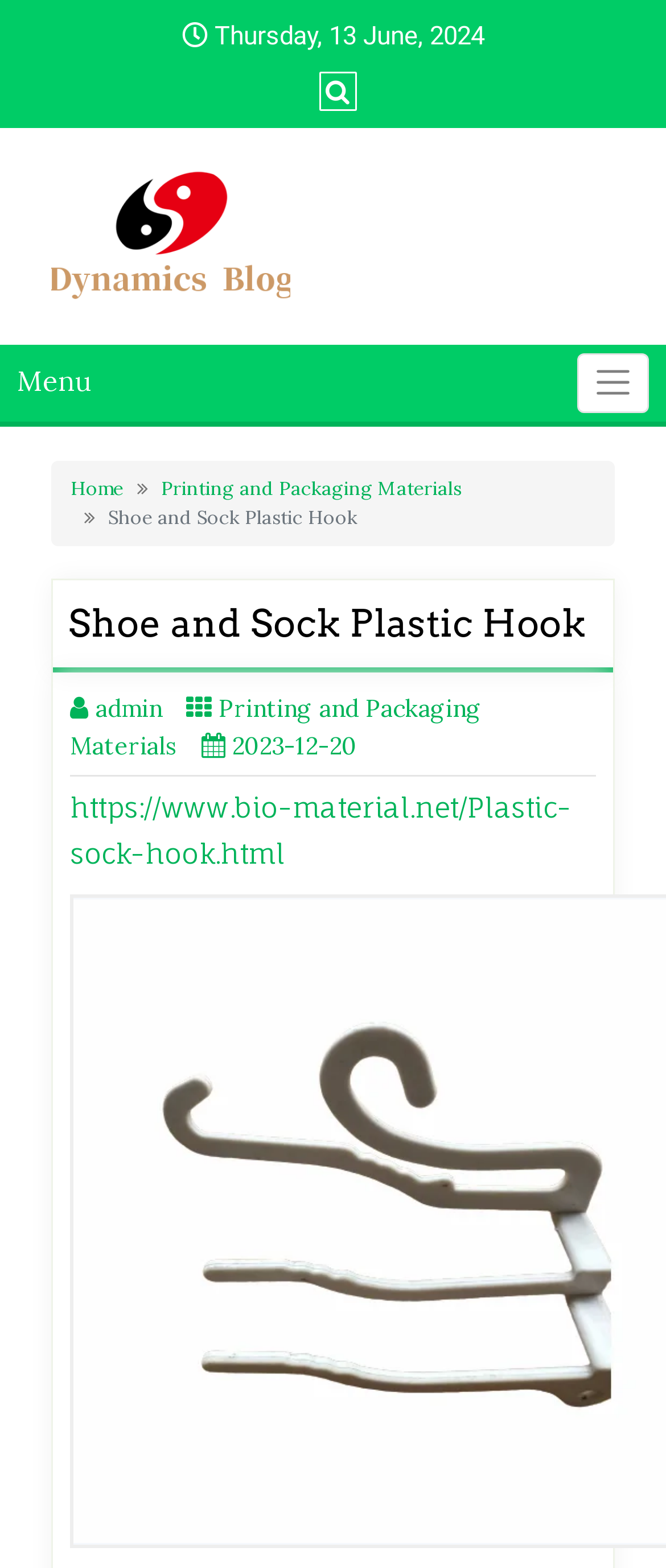Specify the bounding box coordinates of the region I need to click to perform the following instruction: "Click the Dynamics Blog link". The coordinates must be four float numbers in the range of 0 to 1, i.e., [left, top, right, bottom].

[0.077, 0.139, 0.436, 0.158]